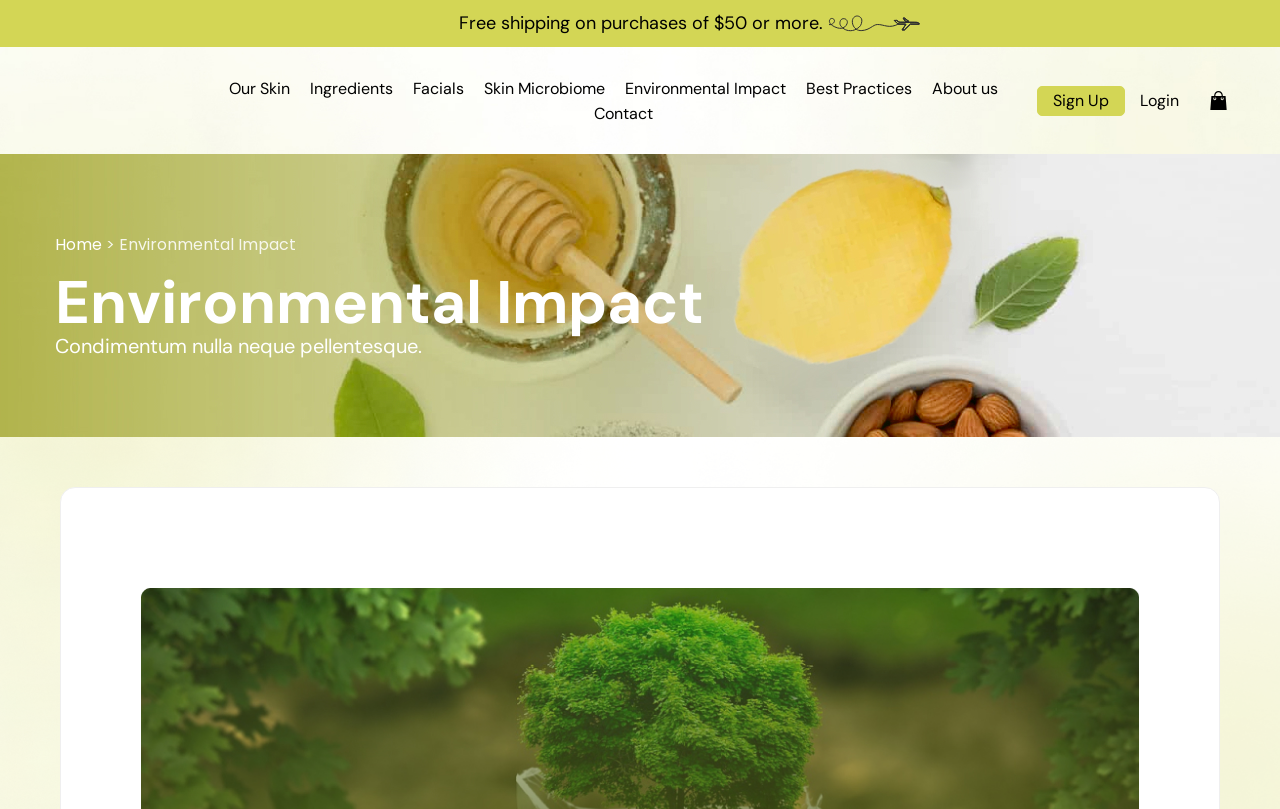What is the first word of the paragraph below the heading?
Provide an in-depth and detailed explanation in response to the question.

I looked at the StaticText element below the heading element and found that the first word of the paragraph is 'Condimentum'.